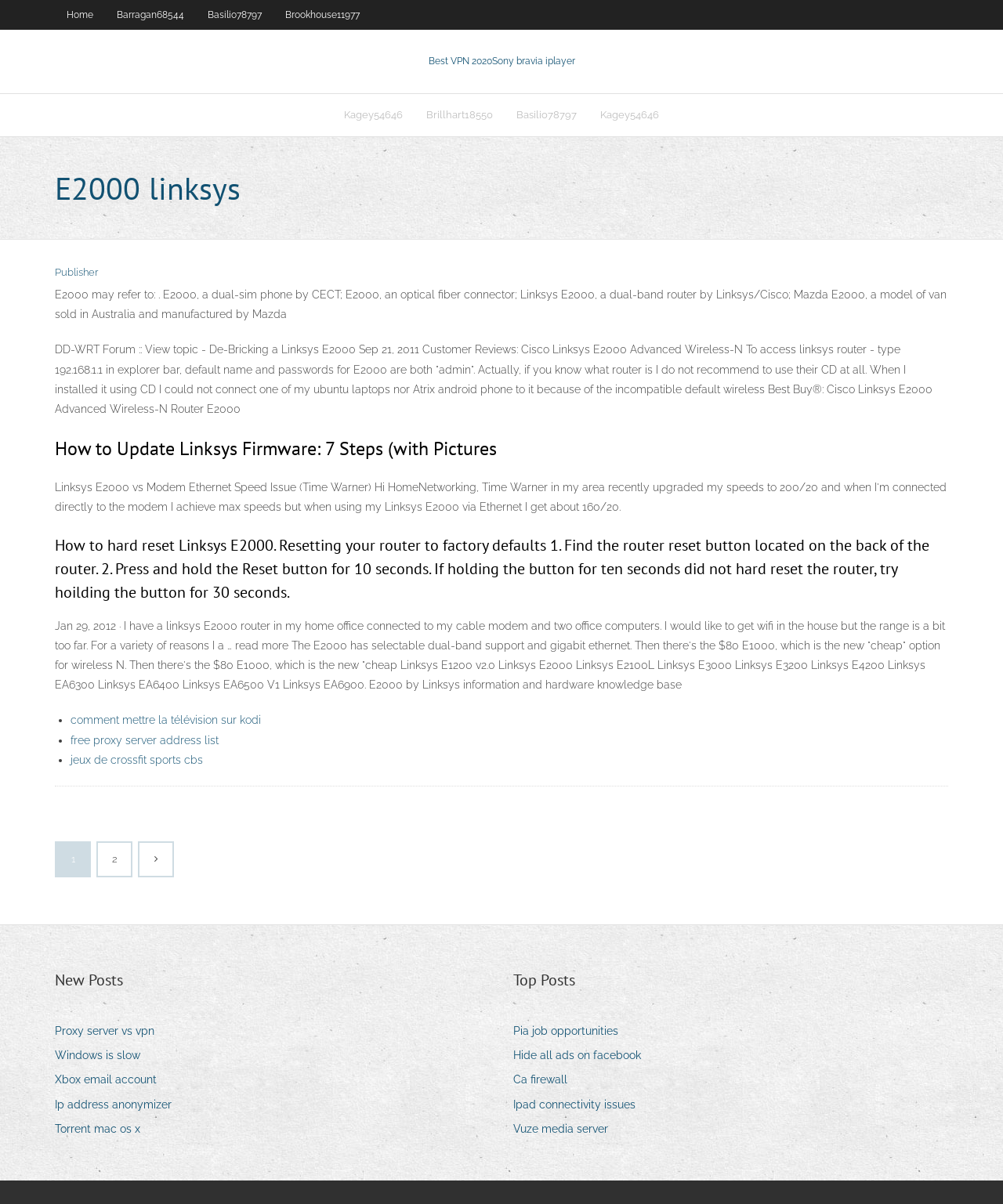Provide a comprehensive caption for the webpage.

This webpage appears to be a collection of links and information related to the Linksys E2000 router. At the top of the page, there is a navigation menu with links to "Home", "Barragan68544", "Basilio78797", and "Brookhouse11977". Below this menu, there is a prominent link to "Best VPN 2020Sony bravia iplayer" with a description "Best VPN 2020" and "VPN 2020" next to it.

On the left side of the page, there is a section with a heading "E2000 linksys" and a list of links to various topics, including "Publisher", "DD-WRT Forum", and "How to Update Linksys Firmware". Below this section, there is a block of text describing the Linksys E2000 router, its features, and how to hard reset it.

On the right side of the page, there is a section with a heading "New Posts" and a list of links to various topics, including "Proxy server vs vpn", "Windows is slow", and "Xbox email account". Below this section, there is another section with a heading "Top Posts" and a list of links to various topics, including "Pia job opportunities", "Hide all ads on facebook", and "Ca firewall".

Throughout the page, there are also several links to other topics, including "comment mettre la télévision sur kodi", "free proxy server address list", and "jeux de crossfit sports cbs". At the bottom of the page, there is a navigation link to "Записи" (which means "Records" in Russian) with links to pages 2 and a icon.

Overall, the page appears to be a collection of links and information related to the Linksys E2000 router, as well as other topics related to technology and networking.